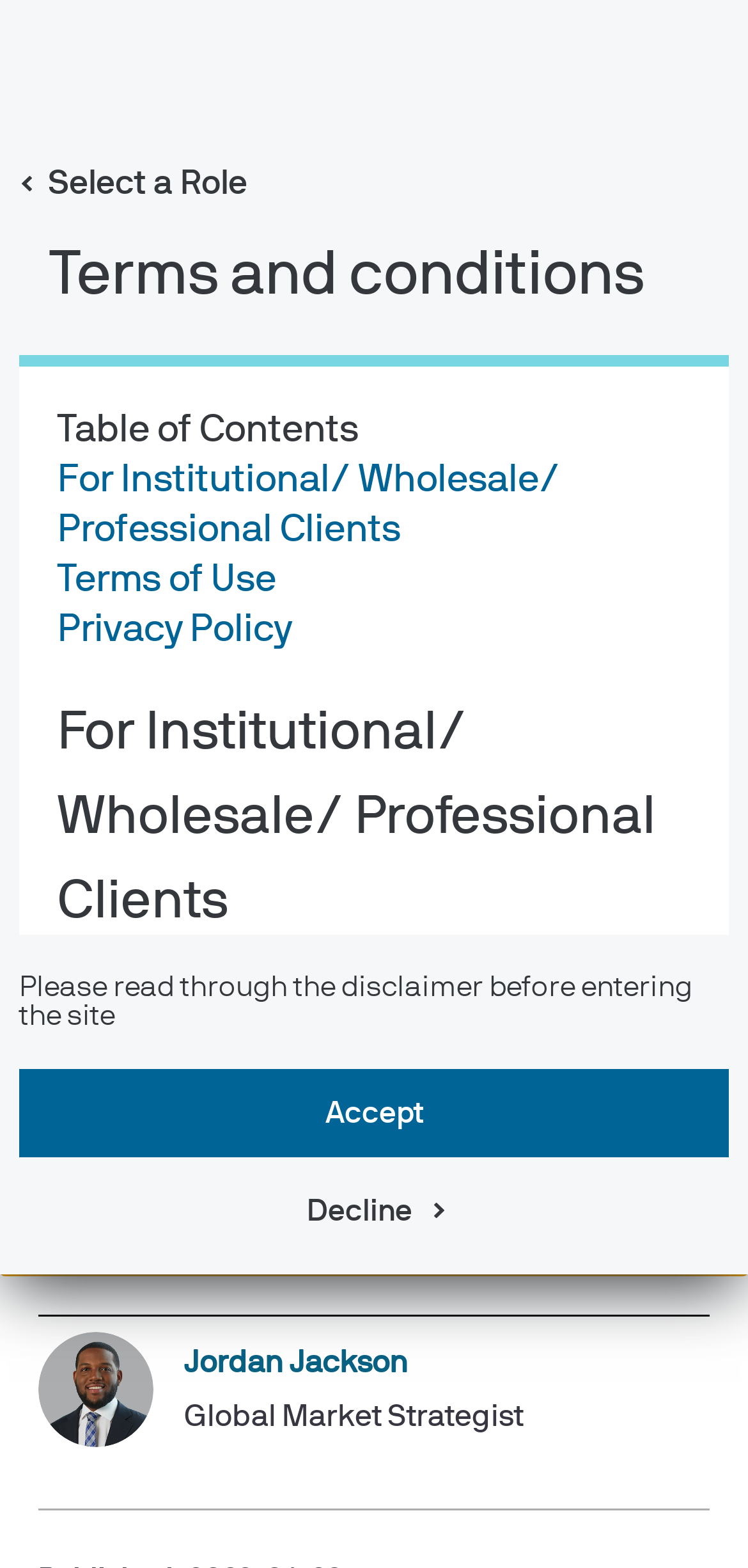Examine the image carefully and respond to the question with a detailed answer: 
What is the profession of Jordan Jackson?

I located a link element with the text 'Jordan Jackson' and a nearby StaticText element with the text 'Global Market Strategist'. This suggests that Jordan Jackson is a Global Market Strategist.